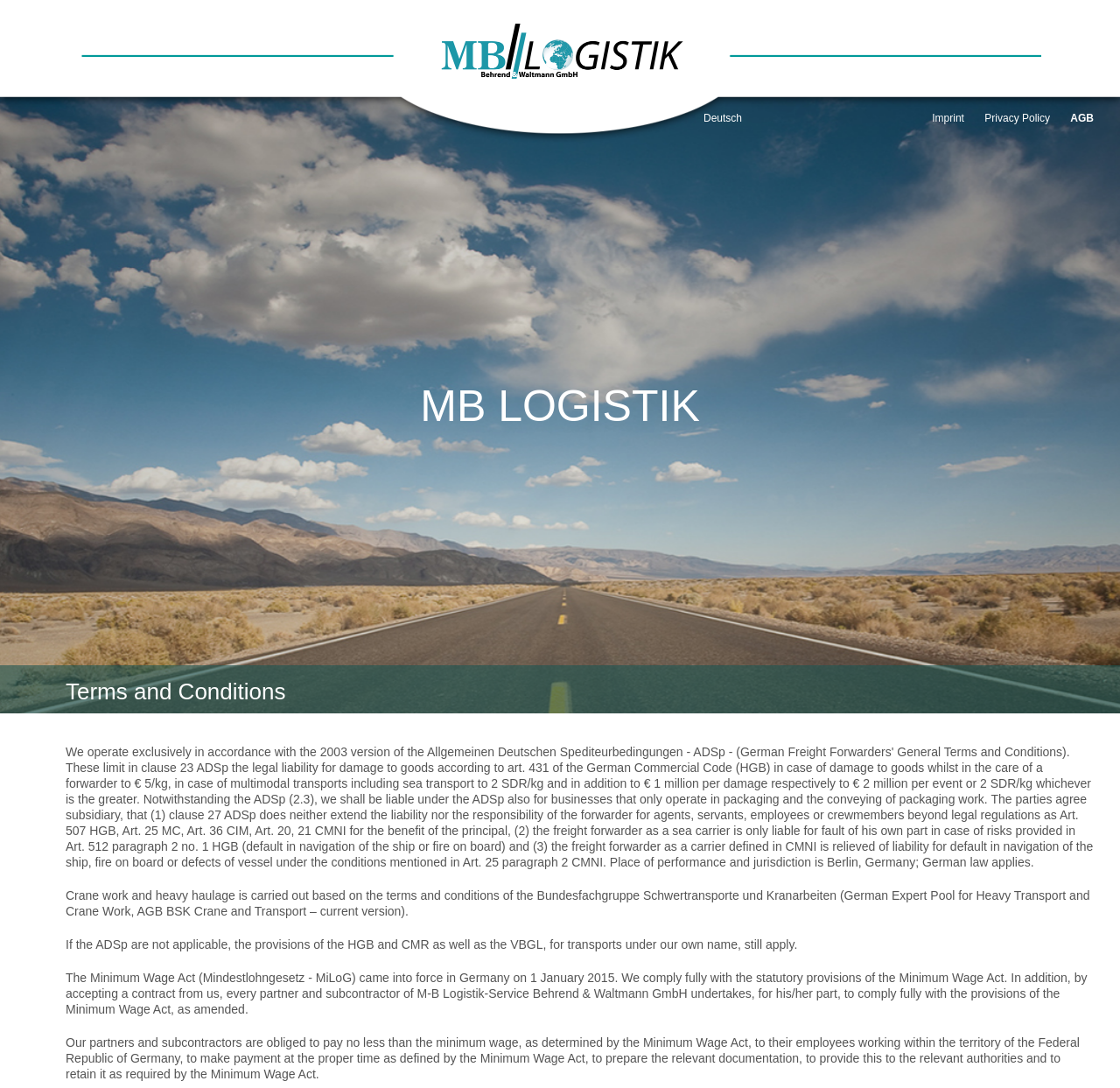How many paragraphs are there in the terms and conditions section?
Using the image as a reference, answer the question in detail.

I counted the number of static text elements under the heading element with bounding box coordinates [0.059, 0.611, 1.0, 0.659] and found three paragraphs of text, indicating that there are three paragraphs in the terms and conditions section.